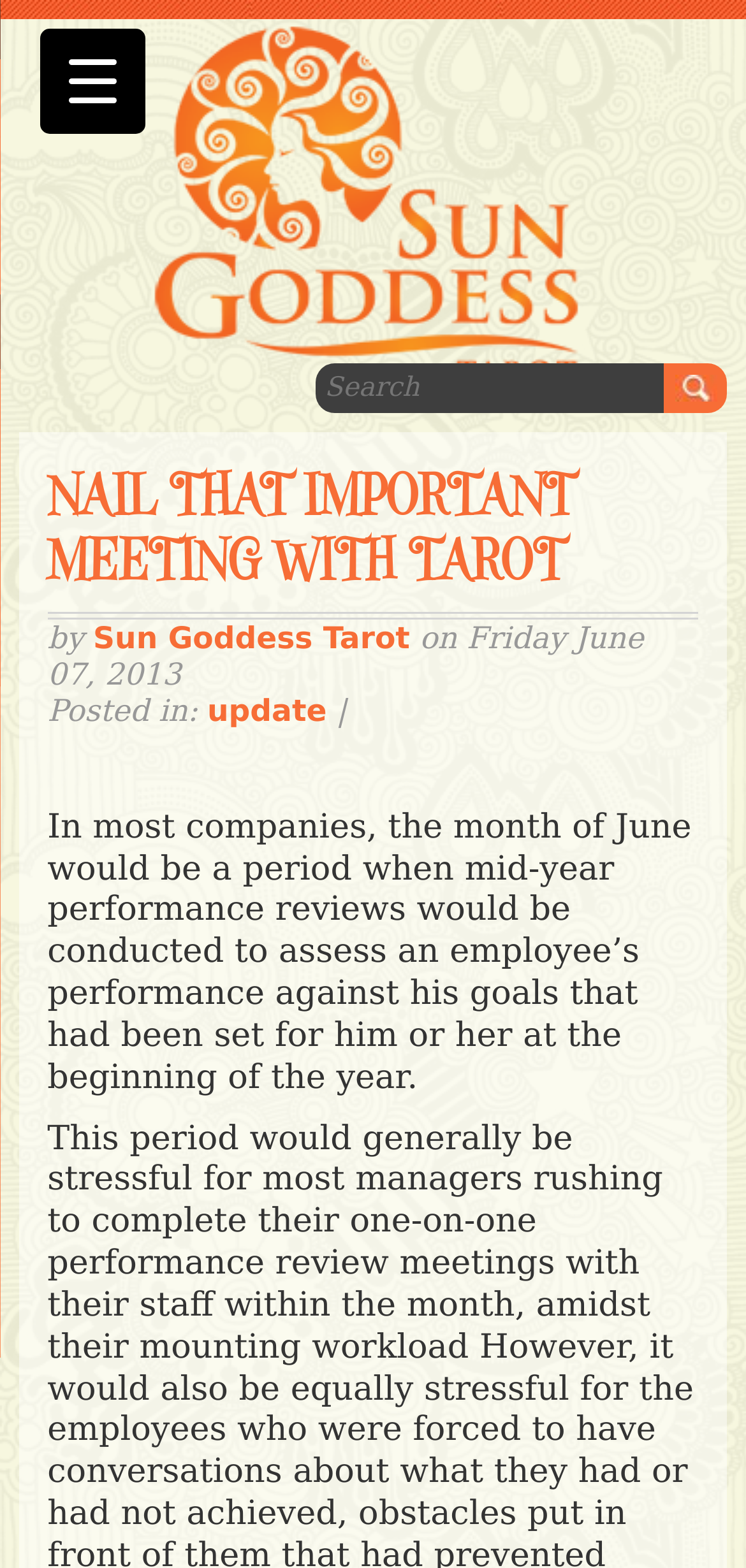Provide the bounding box coordinates of the UI element that matches the description: "alt="Innessco Logo"".

None